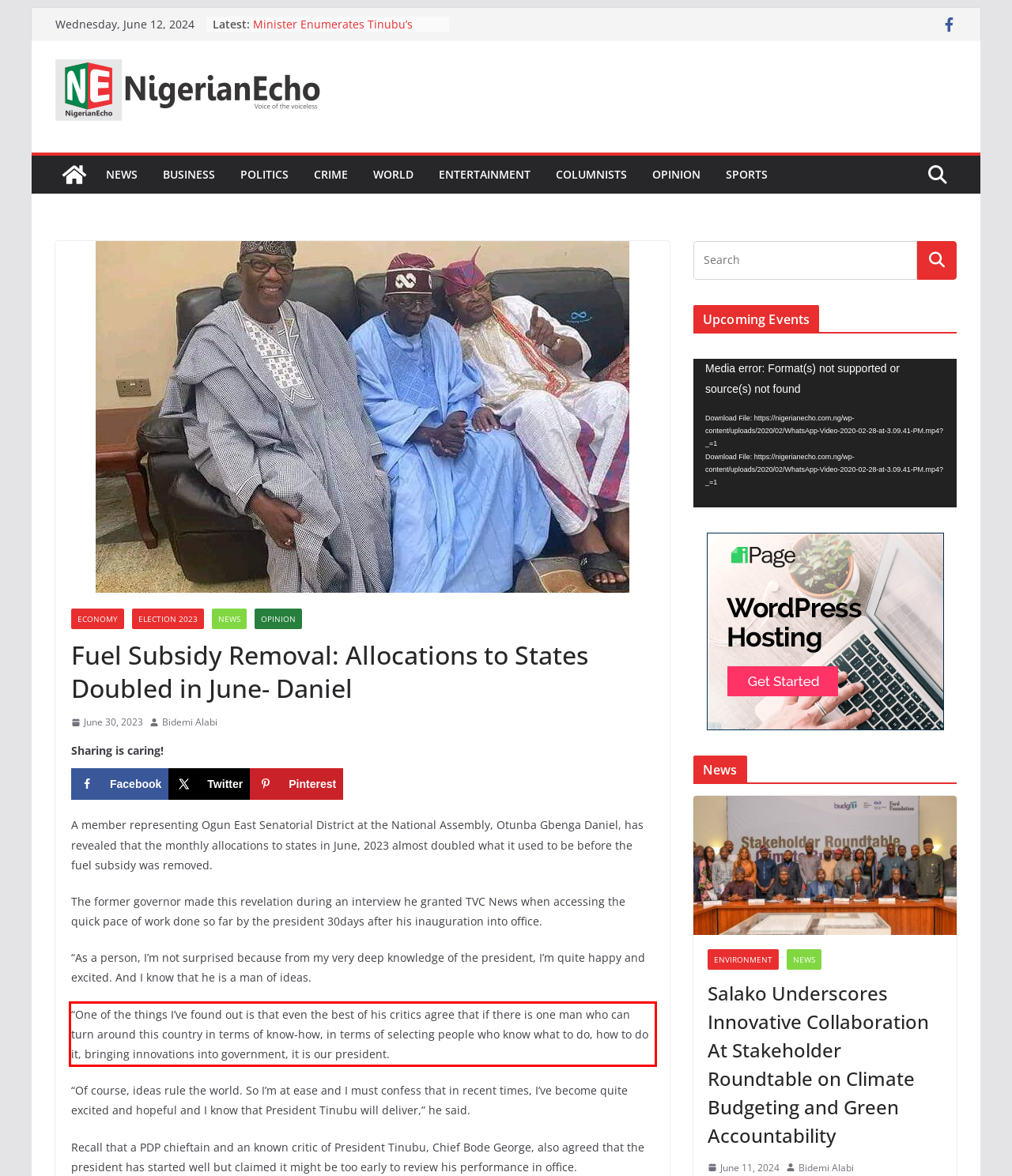Given a screenshot of a webpage with a red bounding box, extract the text content from the UI element inside the red bounding box.

“One of the things I’ve found out is that even the best of his critics agree that if there is one man who can turn around this country in terms of know-how, in terms of selecting people who know what to do, how to do it, bringing innovations into government, it is our president.